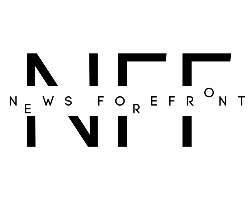Respond with a single word or phrase for the following question: 
What type of platform does the logo likely represent?

Digital news platform